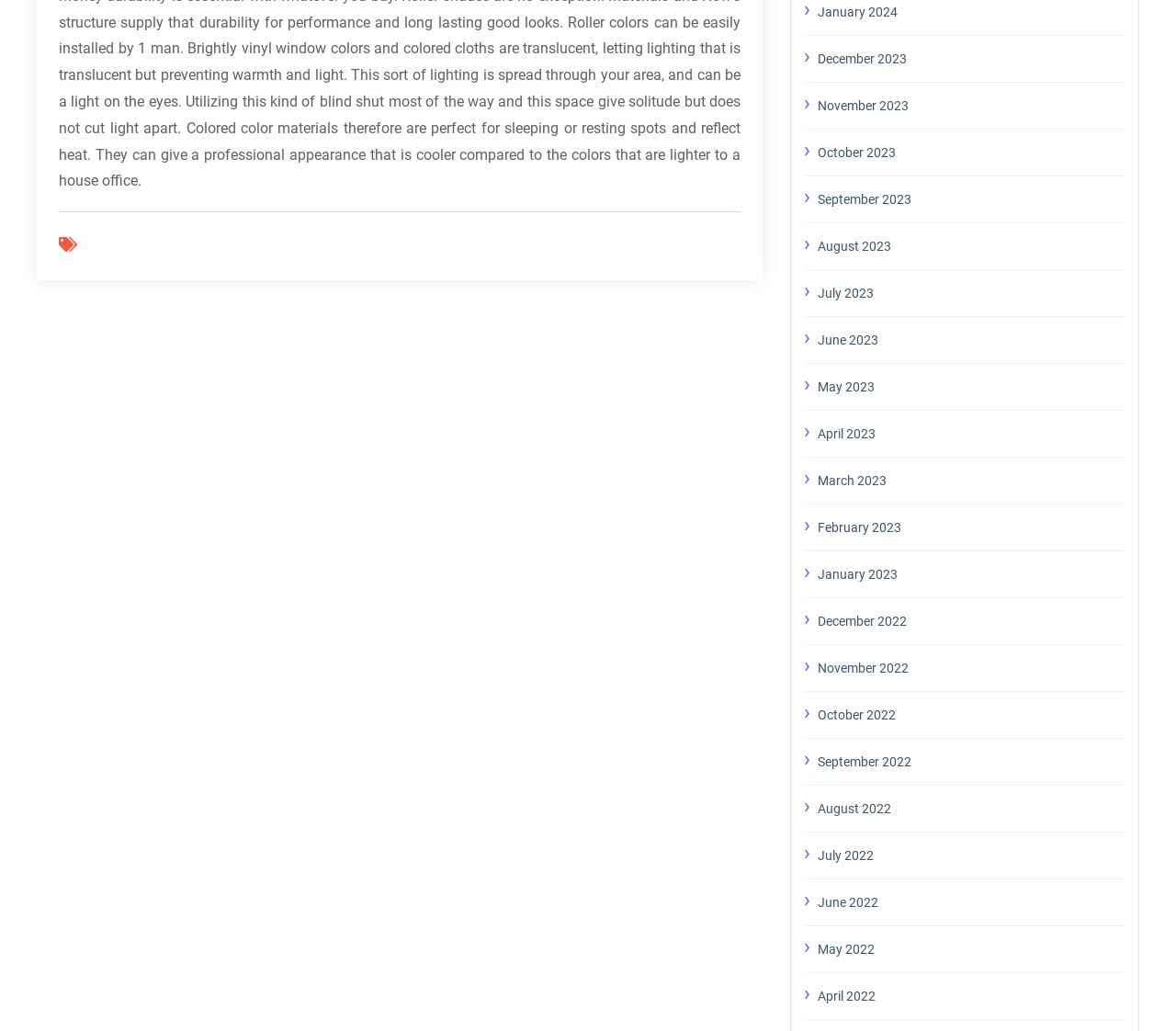What is the month listed below December 2023?
Please describe in detail the information shown in the image to answer the question.

By examining the list of links, I found that the month listed below 'December 2023' is 'November 2023', which is located at the coordinates [0.695, 0.091, 0.957, 0.114].